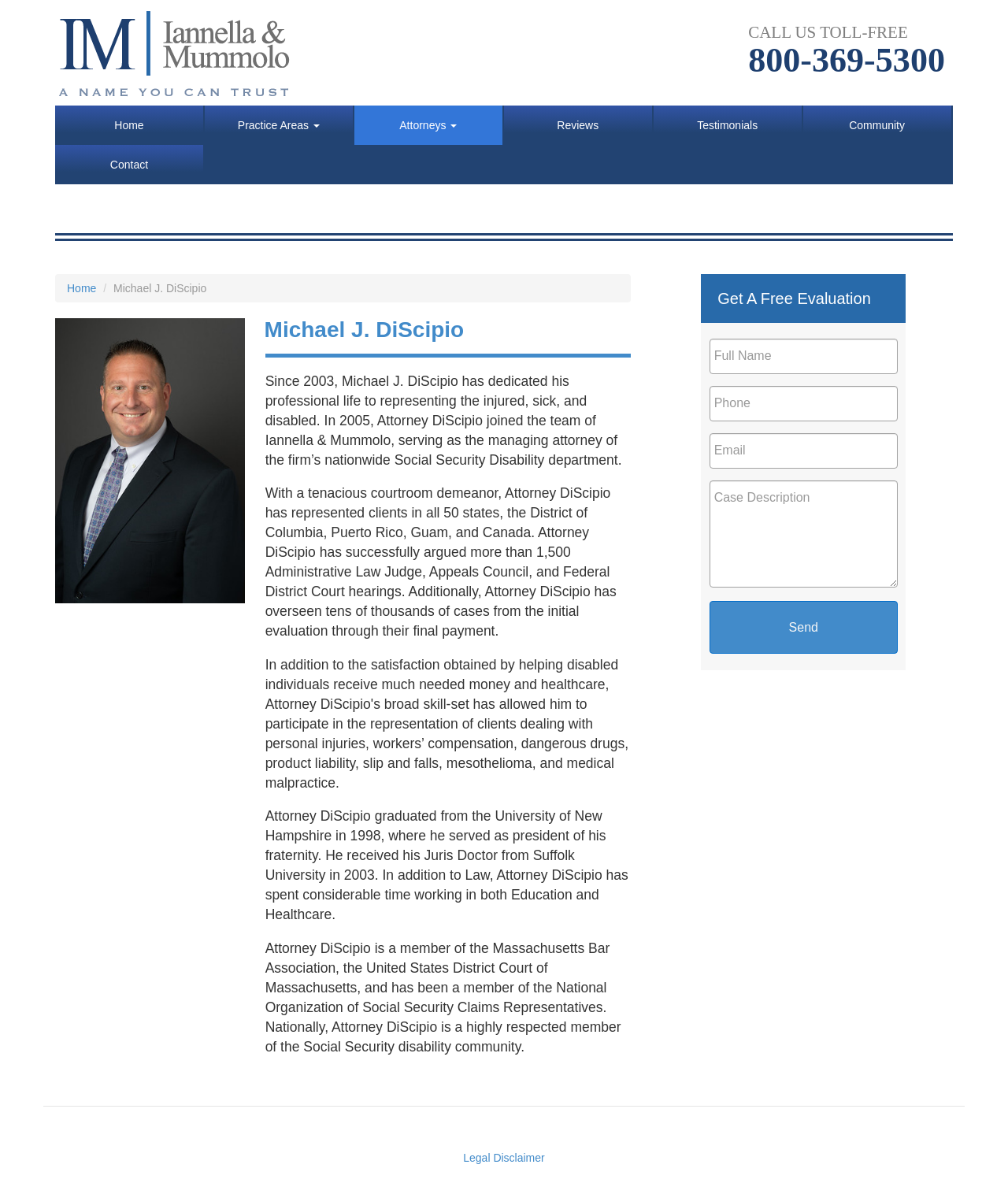Can you find the bounding box coordinates for the UI element given this description: "Practice Areas"? Provide the coordinates as four float numbers between 0 and 1: [left, top, right, bottom].

[0.203, 0.088, 0.351, 0.121]